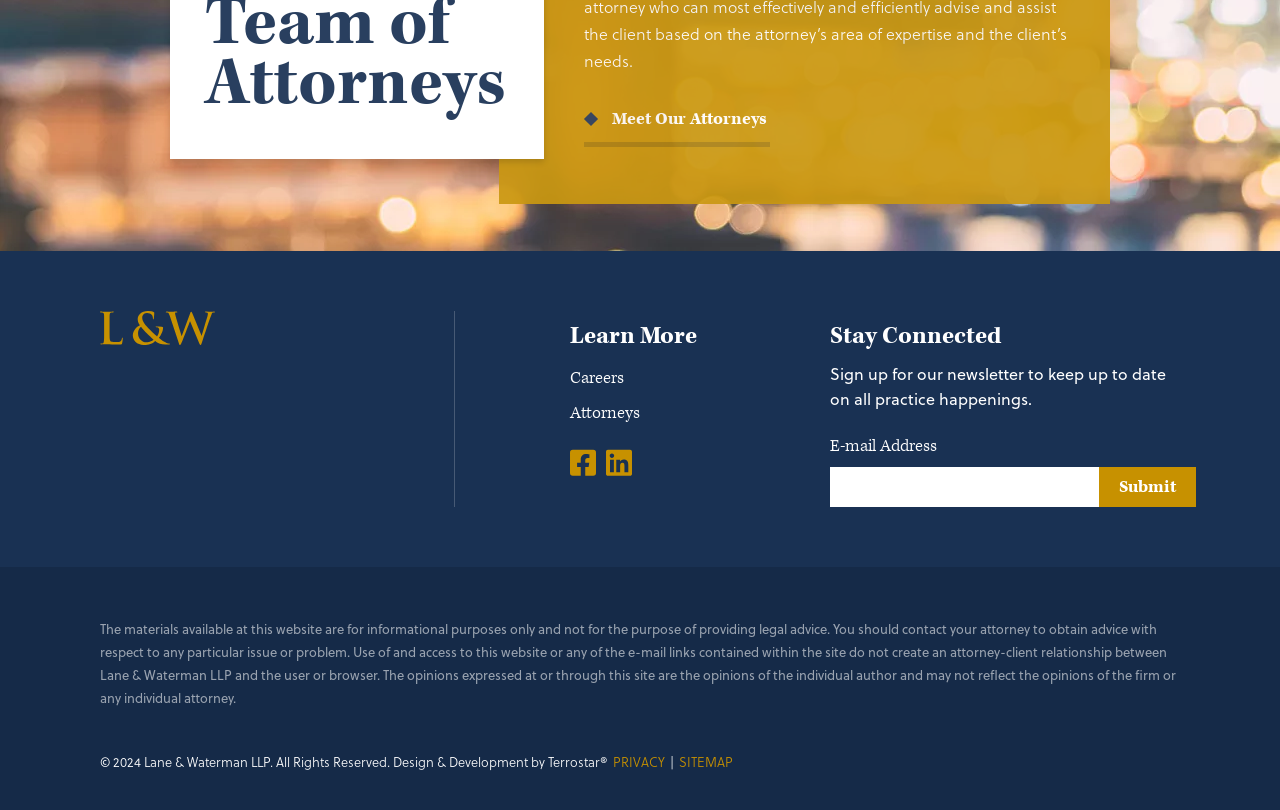Please answer the following question using a single word or phrase: 
What is the name of the law firm?

Lane & Waterman LLP